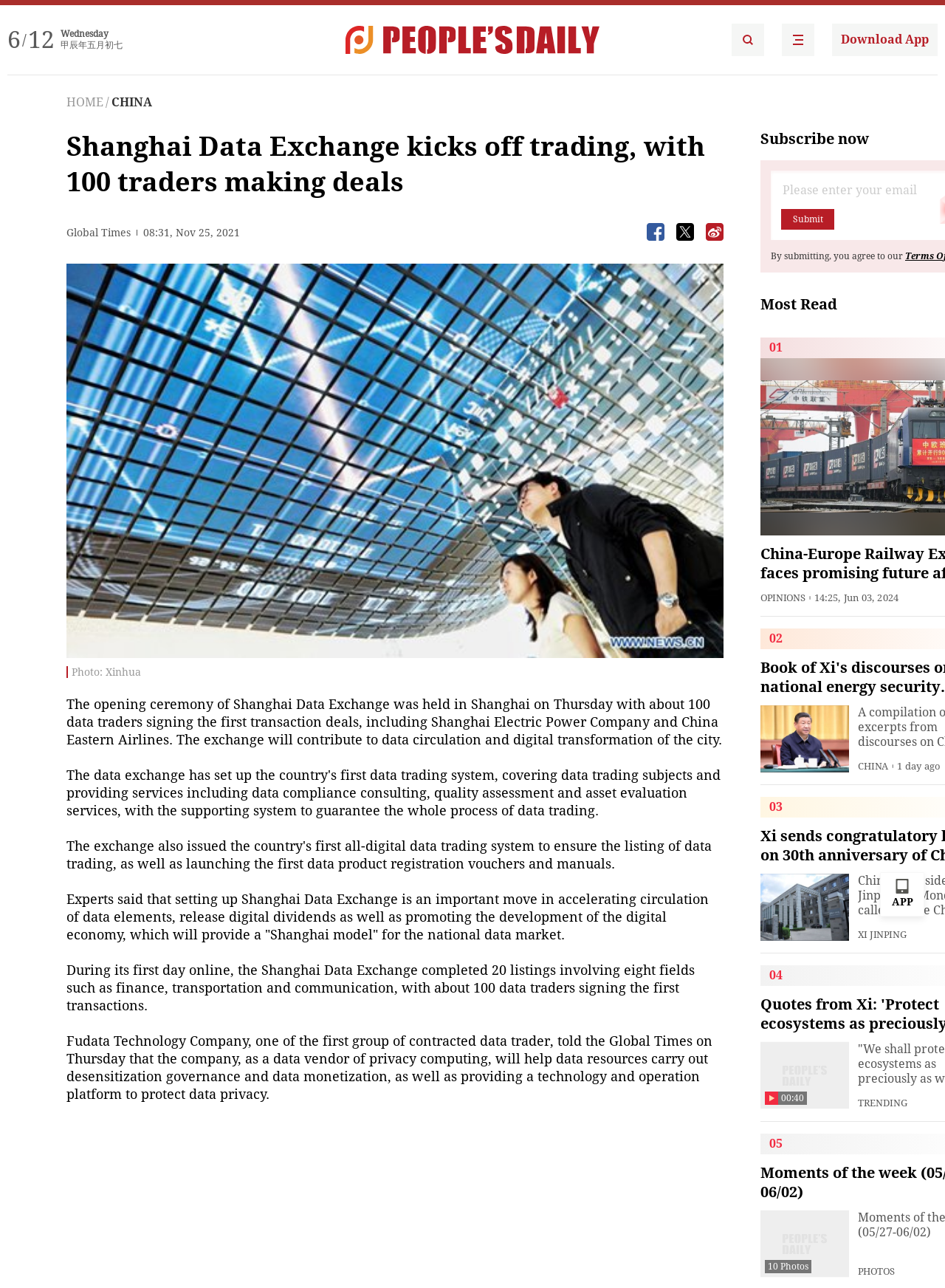Determine the bounding box for the UI element as described: "People's Daily Search Details". The coordinates should be represented as four float numbers between 0 and 1, formatted as [left, top, right, bottom].

[0.774, 0.018, 0.809, 0.044]